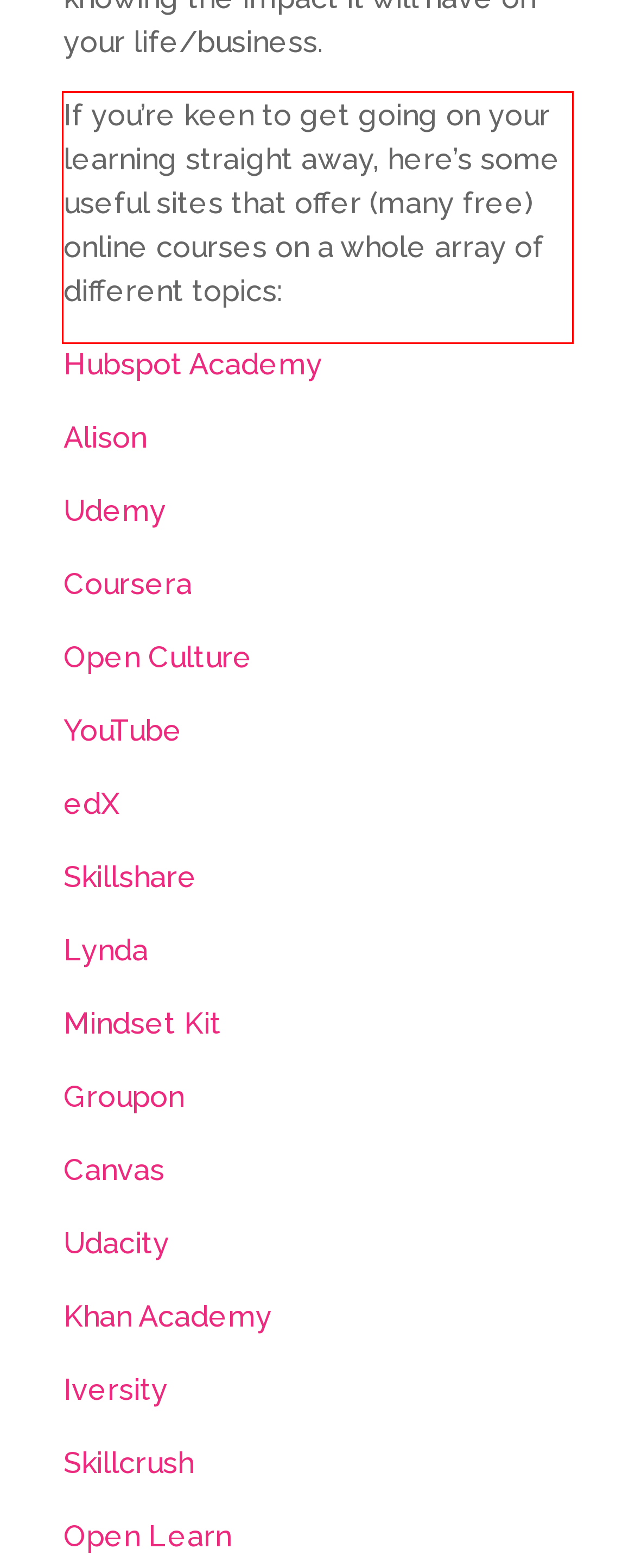You are given a screenshot of a webpage with a UI element highlighted by a red bounding box. Please perform OCR on the text content within this red bounding box.

If you’re keen to get going on your learning straight away, here’s some useful sites that offer (many free) online courses on a whole array of different topics: